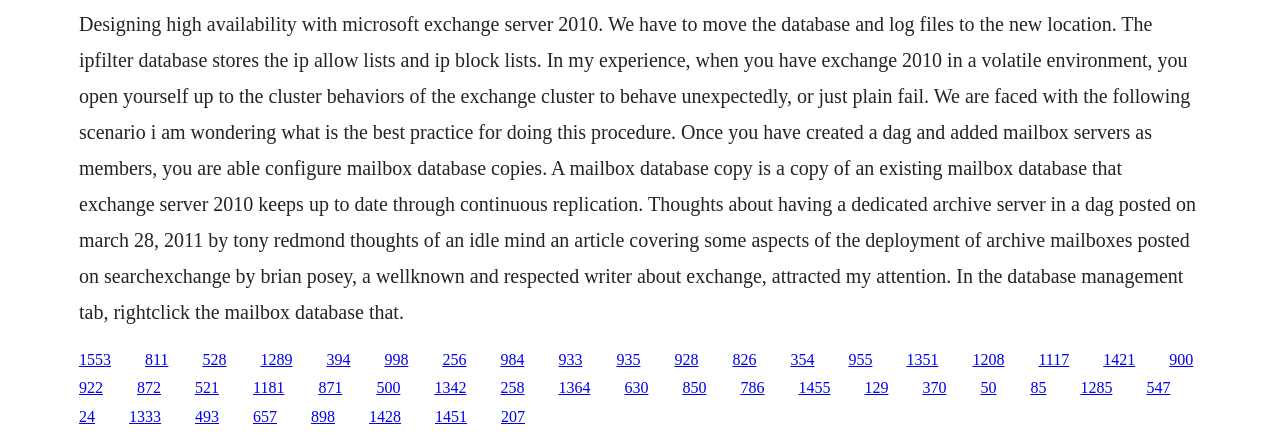Determine the bounding box coordinates of the section to be clicked to follow the instruction: "Click the link '528'". The coordinates should be given as four float numbers between 0 and 1, formatted as [left, top, right, bottom].

[0.158, 0.797, 0.177, 0.835]